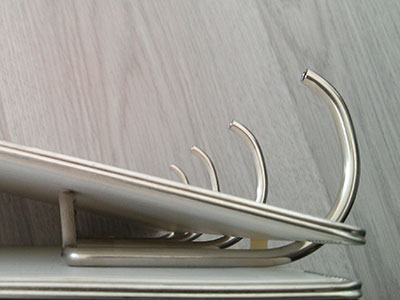Is the binder fully closed?
Please provide a single word or phrase in response based on the screenshot.

No